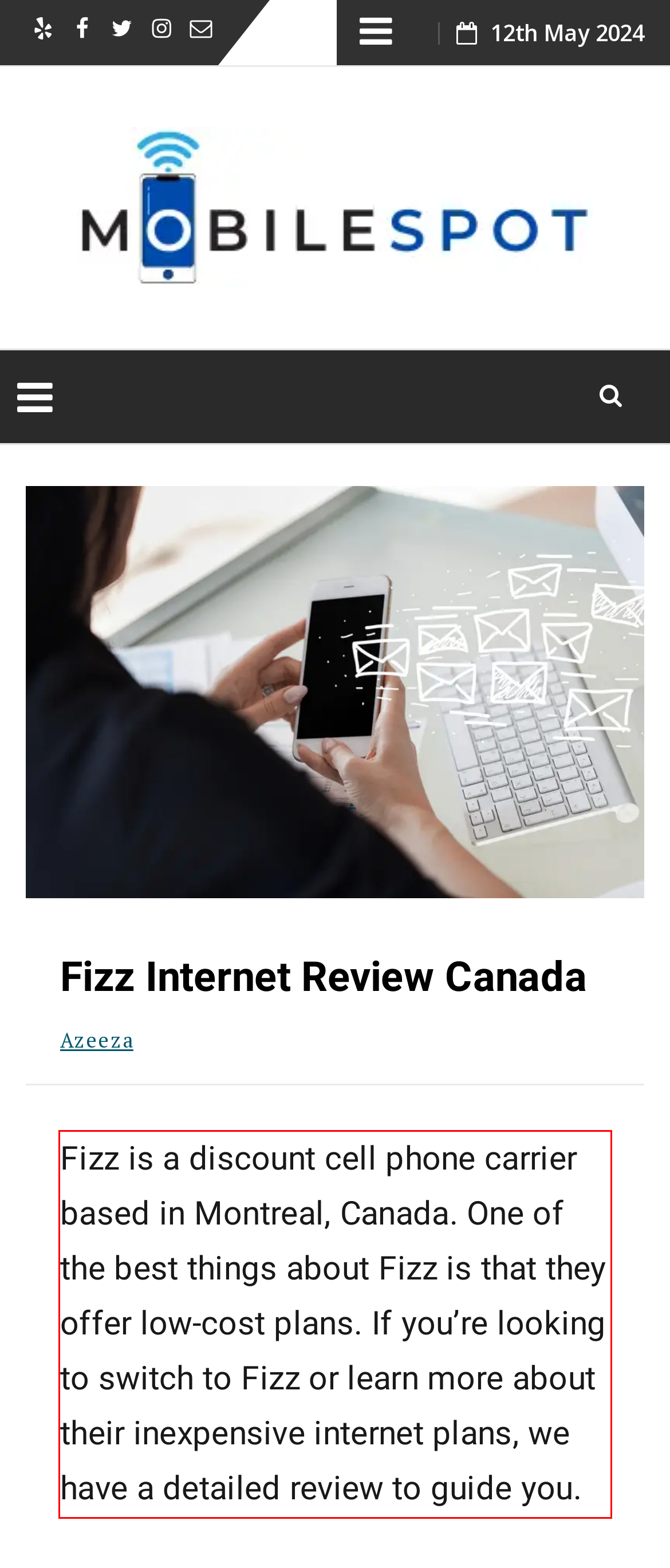In the given screenshot, locate the red bounding box and extract the text content from within it.

Fizz is a discount cell phone carrier based in Montreal, Canada. One of the best things about Fizz is that they offer low-cost plans. If you’re looking to switch to Fizz or learn more about their inexpensive internet plans, we have a detailed review to guide you.